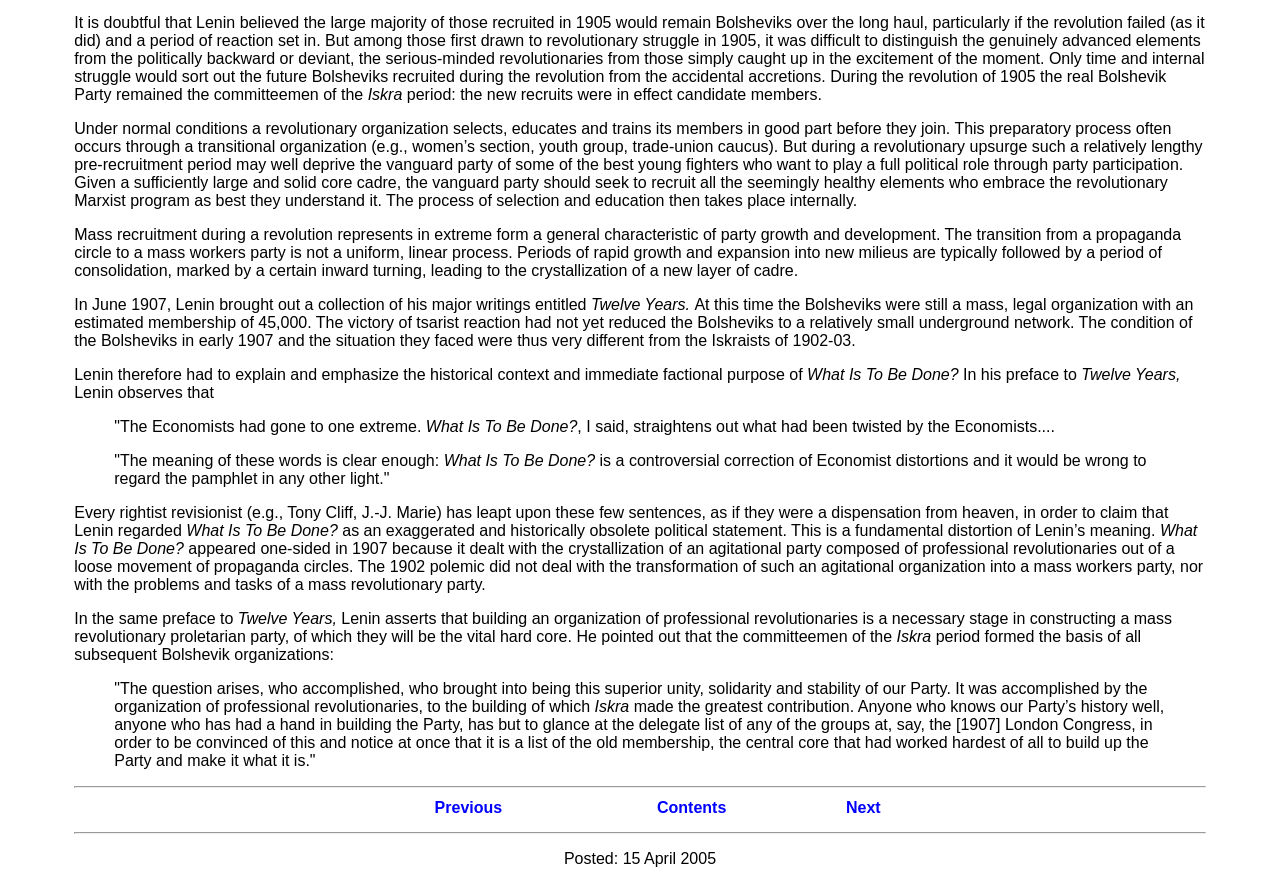What is the title of the collection of Lenin's writings mentioned in the text?
Please use the image to provide an in-depth answer to the question.

The text mentions that Lenin brought out a collection of his major writings entitled 'Twelve Years' in June 1907. This information can be found in the paragraph that starts with 'In June 1907, Lenin brought out a collection of his major writings entitled...'.